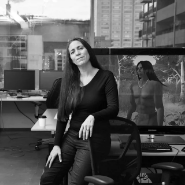Use a single word or phrase to answer the question: What is Skawennati's area of focus?

Intersection of culture and virtual spaces